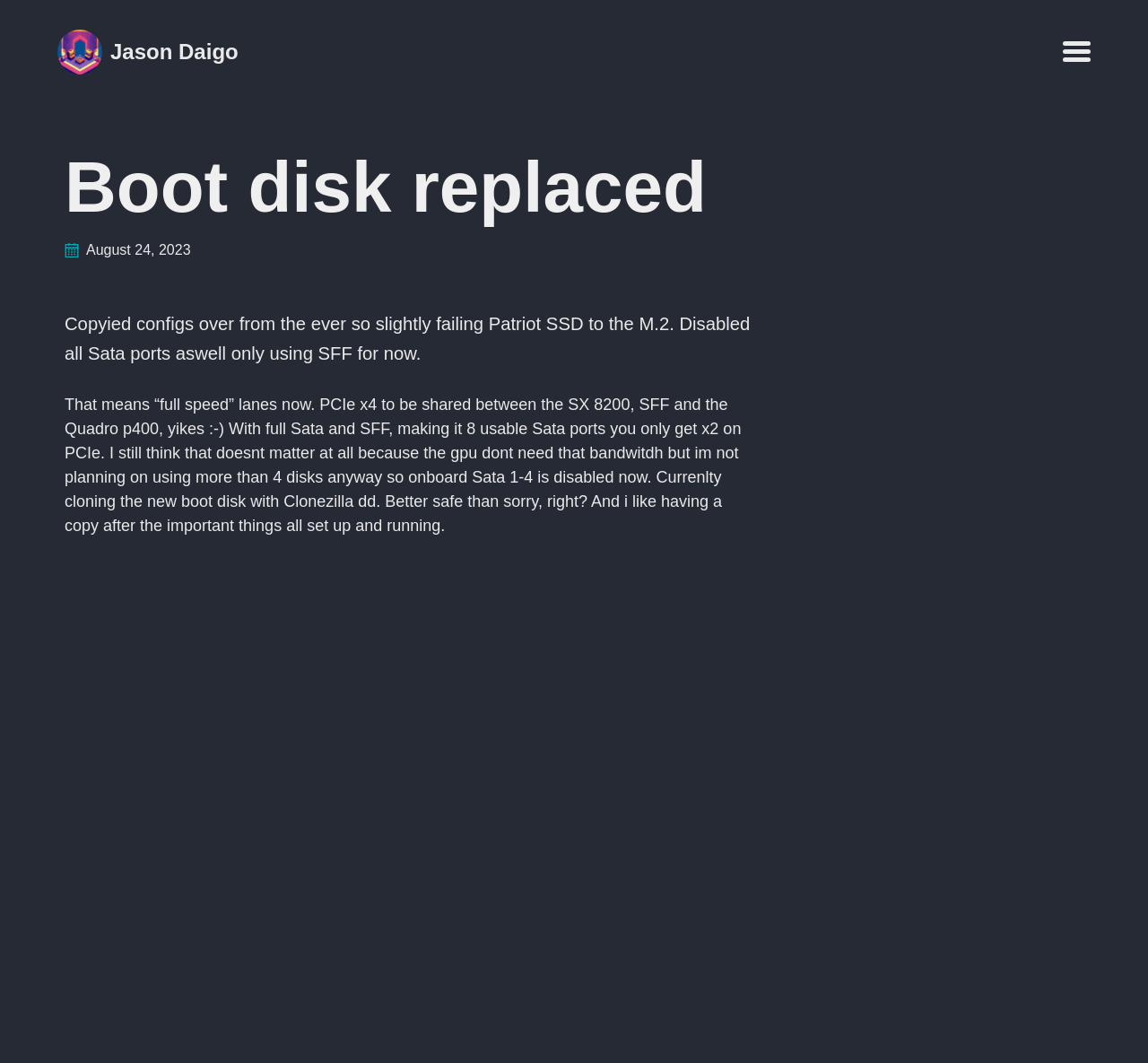What is the current status of the SATA ports? Look at the image and give a one-word or short phrase answer.

Disabled